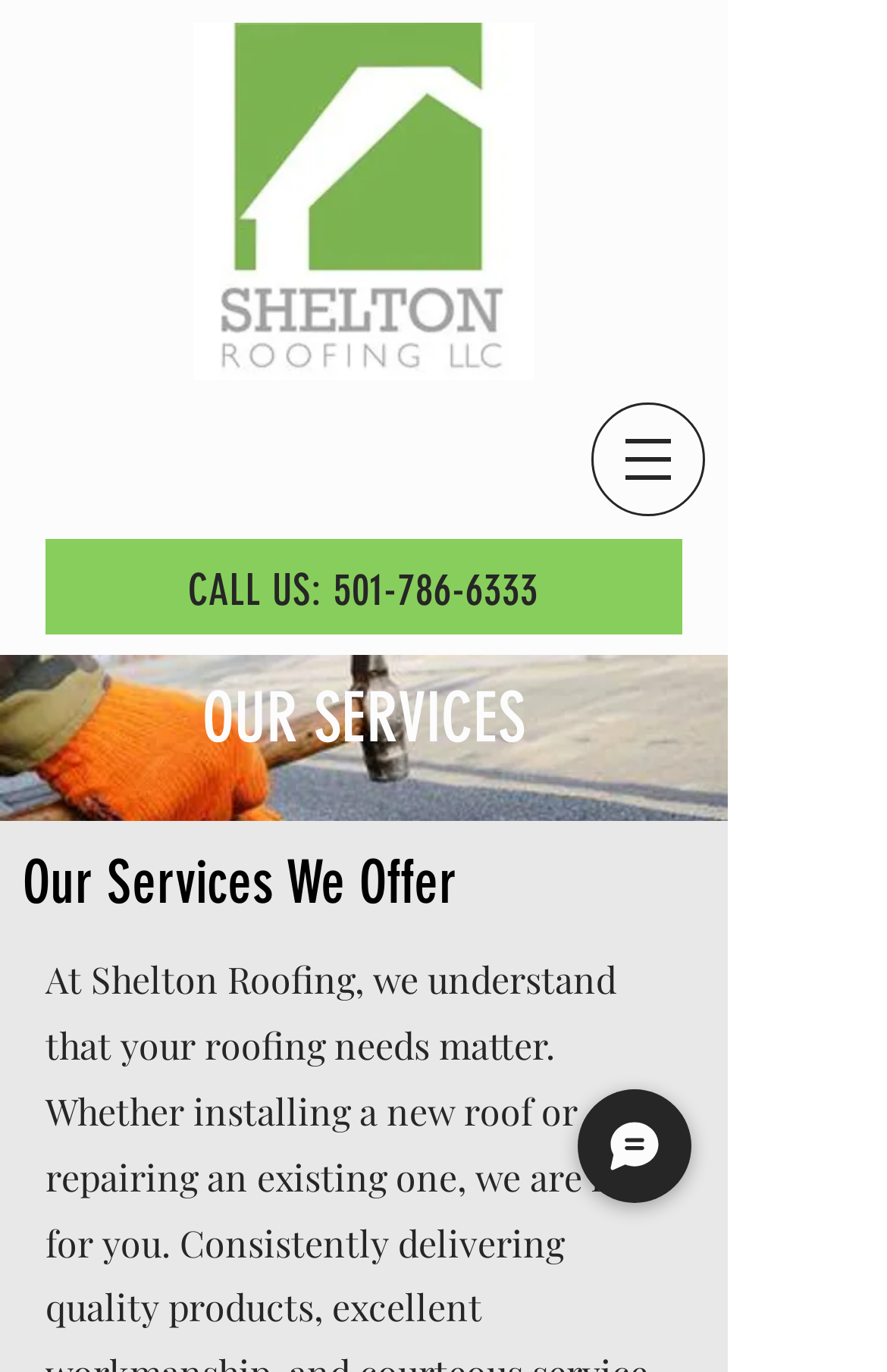How many images are on the webpage?
Answer briefly with a single word or phrase based on the image.

4